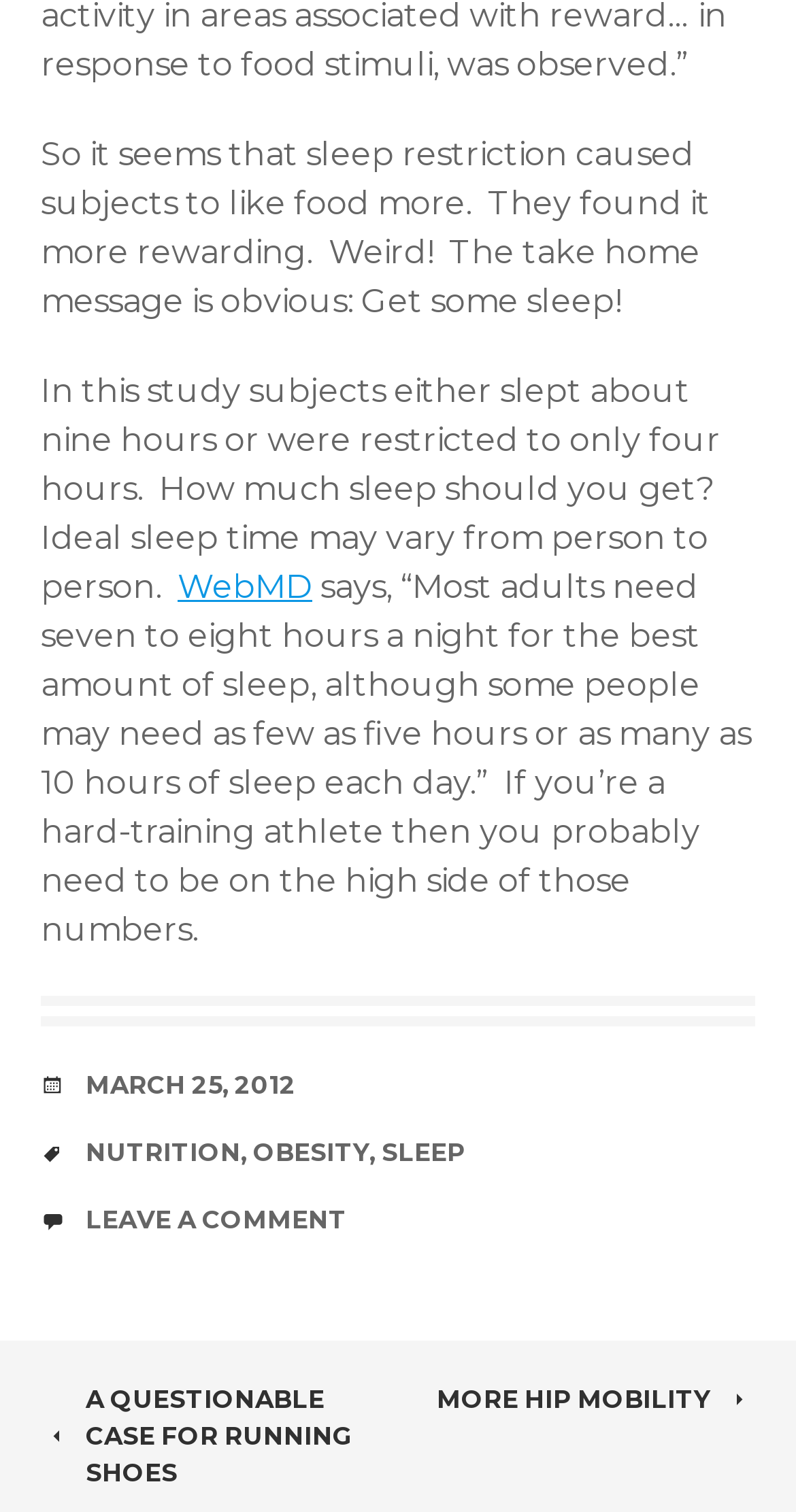Find the UI element described as: "Square Eye Ltd" and predict its bounding box coordinates. Ensure the coordinates are four float numbers between 0 and 1, [left, top, right, bottom].

None